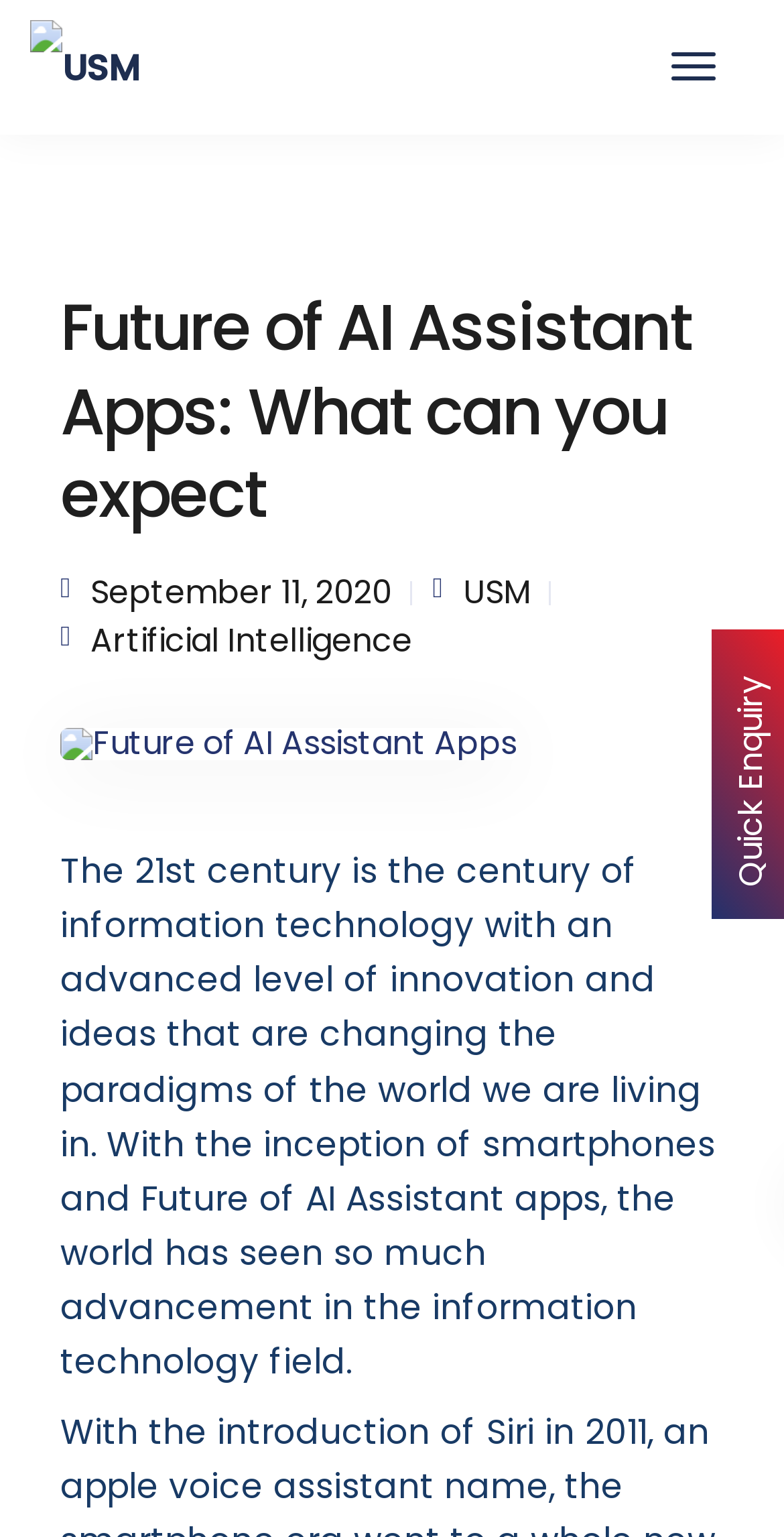What is the field mentioned in the article that has seen advancement?
Using the visual information, answer the question in a single word or phrase.

information technology